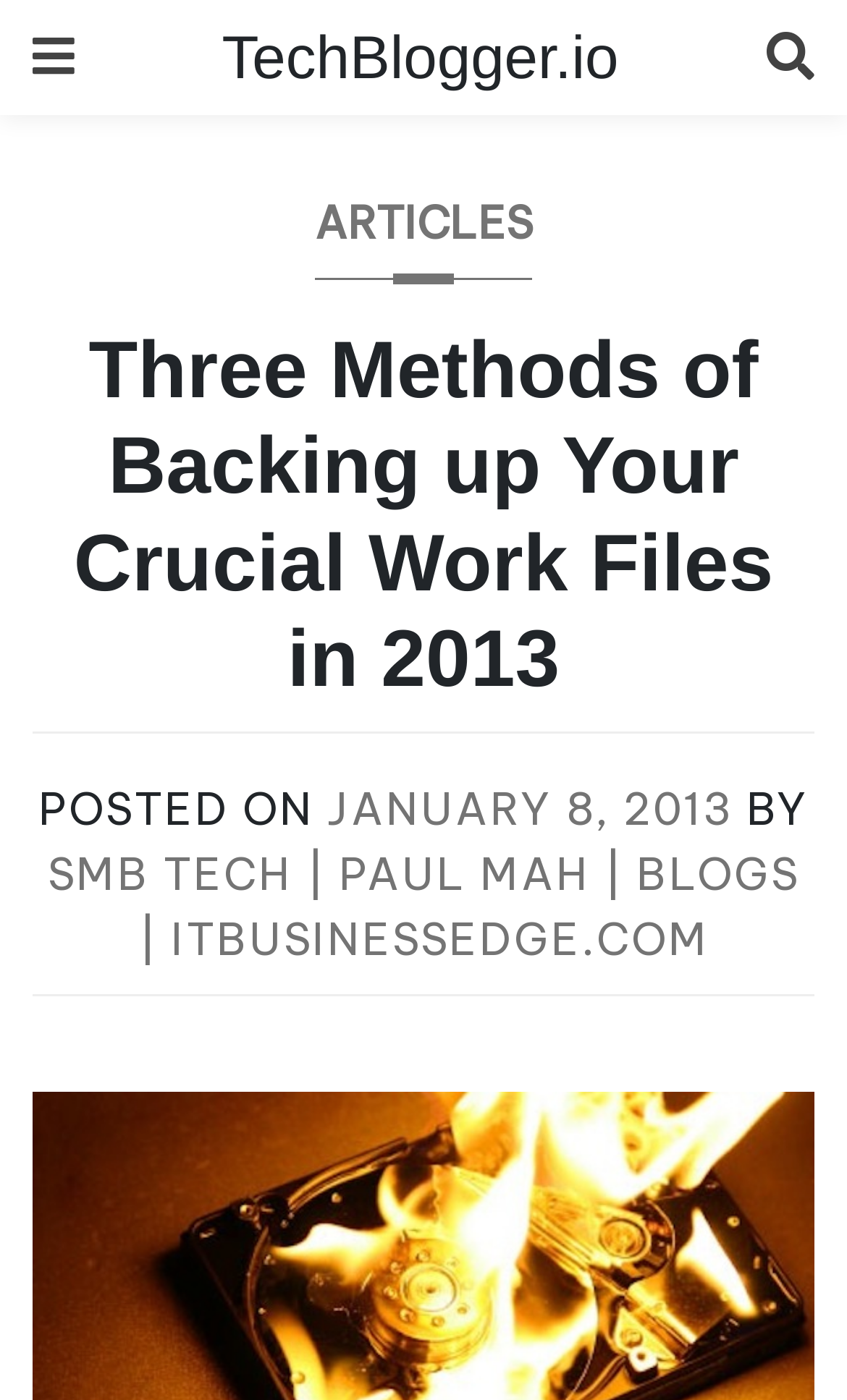Identify the bounding box coordinates for the UI element described as follows: "Phone". Ensure the coordinates are four float numbers between 0 and 1, formatted as [left, top, right, bottom].

None